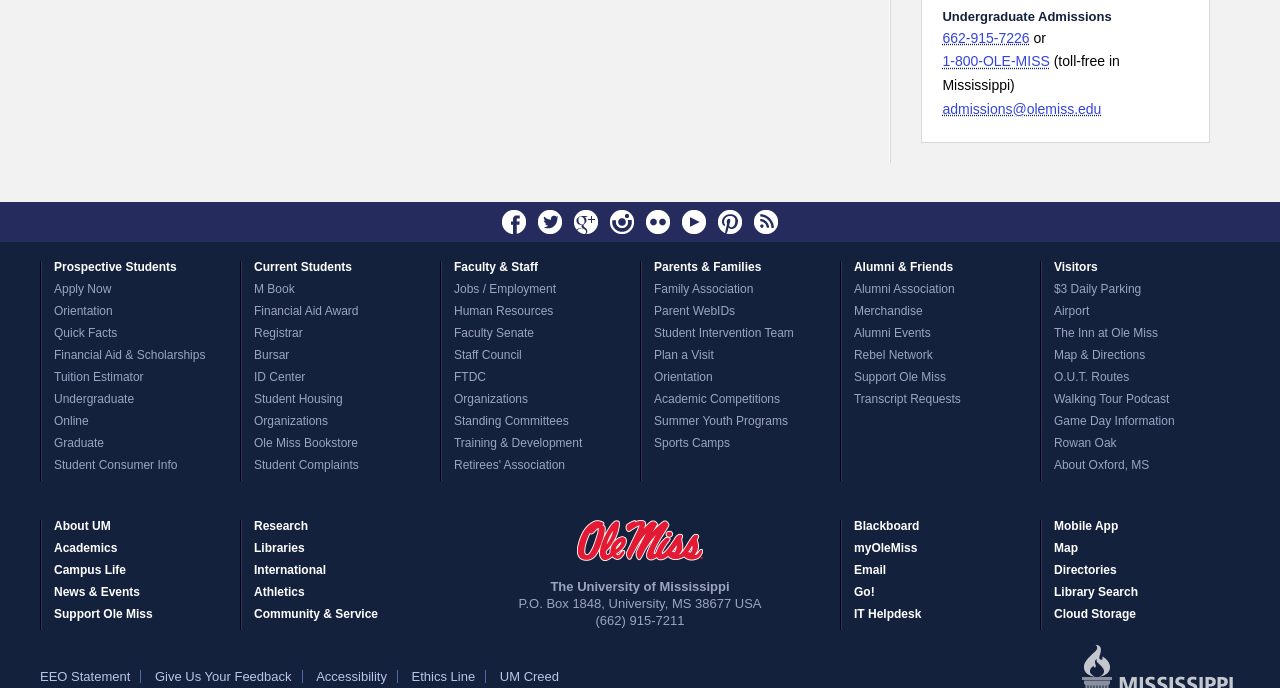Show me the bounding box coordinates of the clickable region to achieve the task as per the instruction: "Click the 'Apply Now' link".

[0.033, 0.411, 0.187, 0.443]